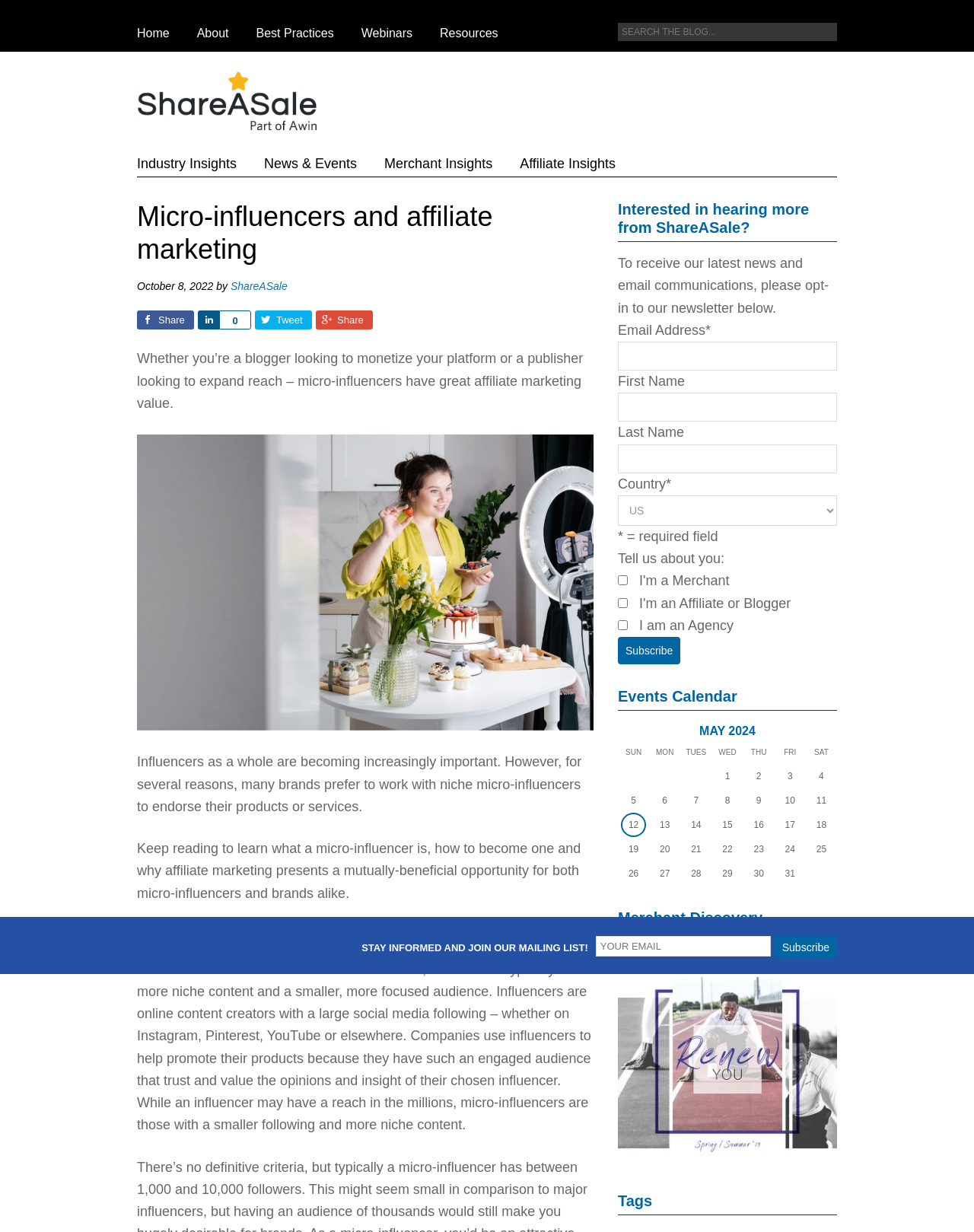Please pinpoint the bounding box coordinates for the region I should click to adhere to this instruction: "Leave a reply".

None